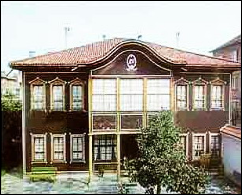What is the museum surrounded by?
Observe the image and answer the question with a one-word or short phrase response.

Greenery